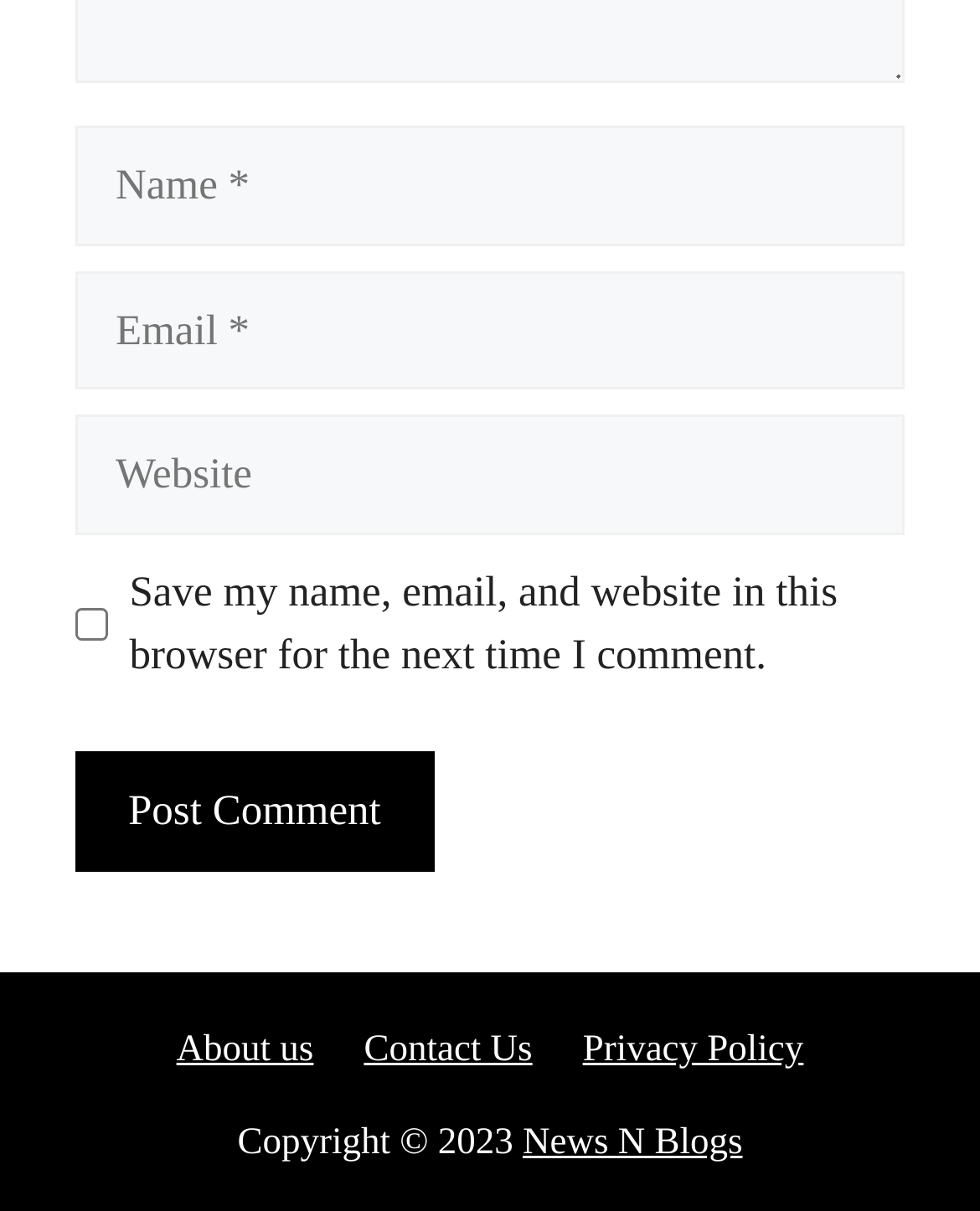Can you pinpoint the bounding box coordinates for the clickable element required for this instruction: "Visit the About us page"? The coordinates should be four float numbers between 0 and 1, i.e., [left, top, right, bottom].

[0.18, 0.85, 0.32, 0.883]